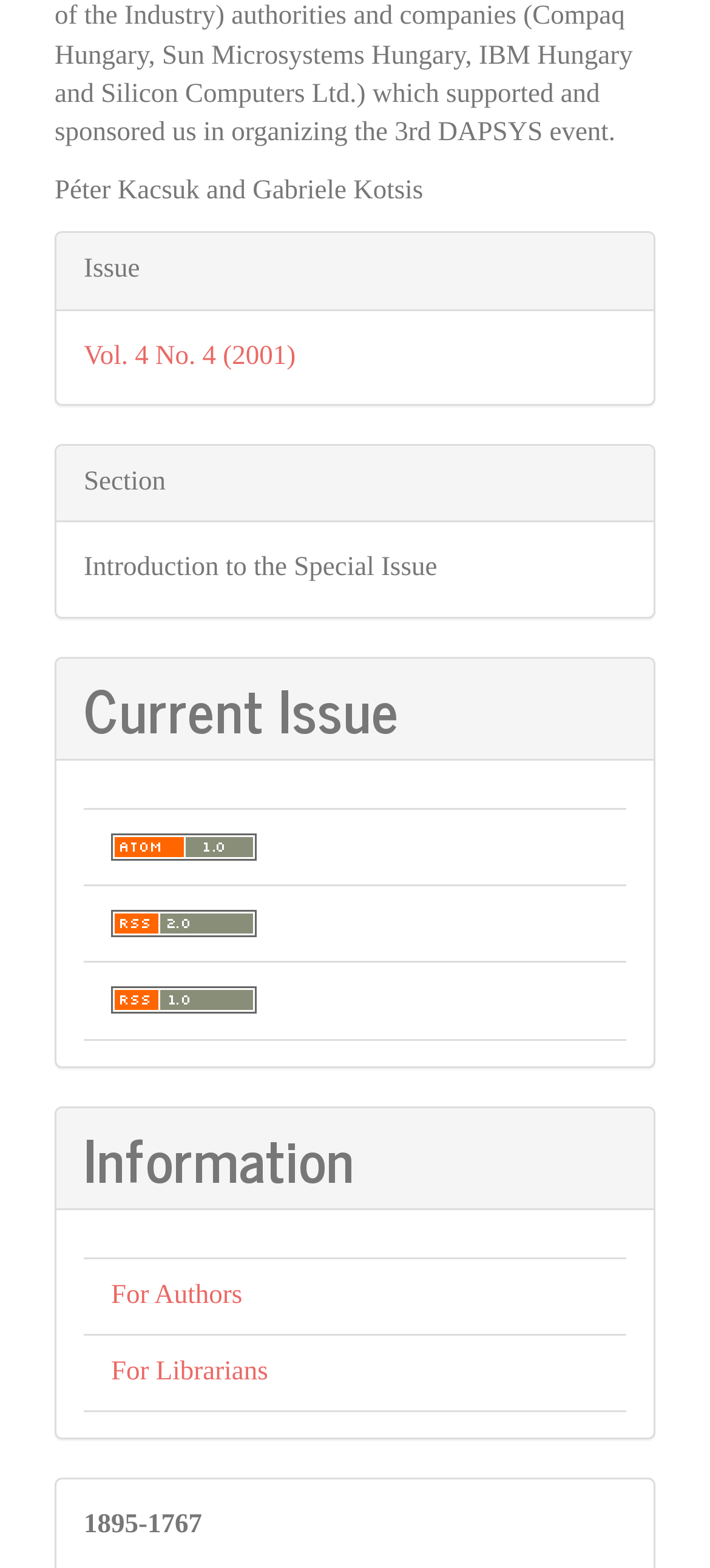Please provide the bounding box coordinate of the region that matches the element description: Vol. 4 No. 4 (2001). Coordinates should be in the format (top-left x, top-left y, bottom-right x, bottom-right y) and all values should be between 0 and 1.

[0.118, 0.218, 0.416, 0.236]